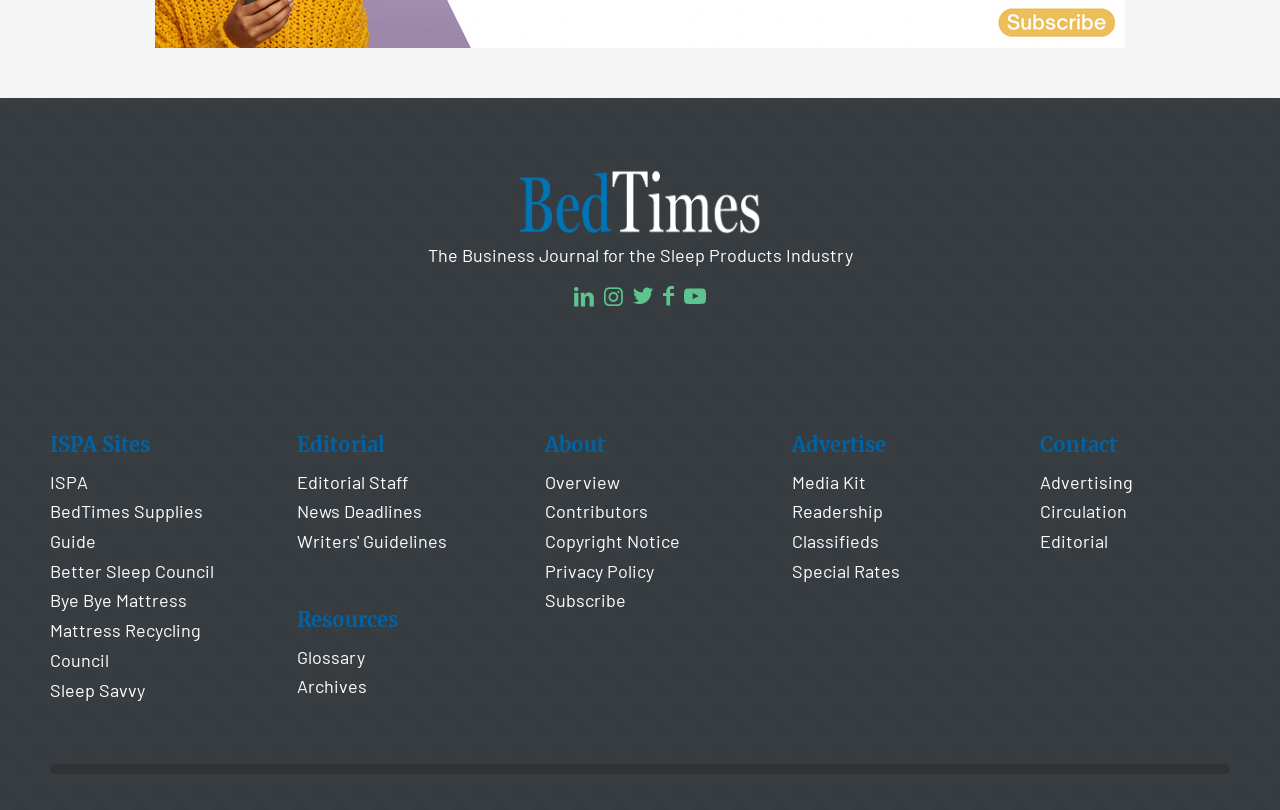Find the bounding box coordinates of the clickable area required to complete the following action: "Visit ISPA site".

[0.039, 0.581, 0.069, 0.608]